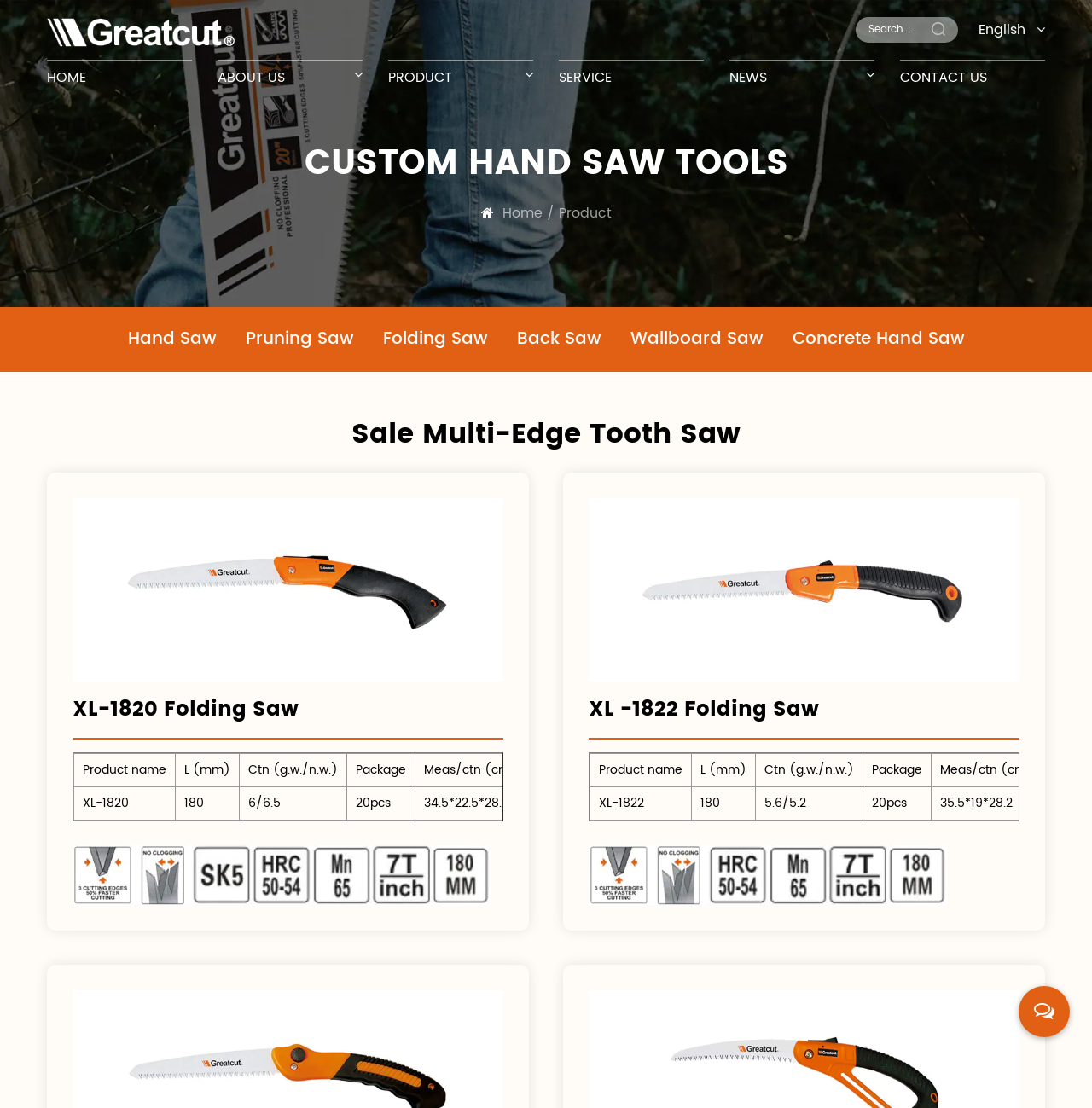How many types of saws are listed under the 'Product' section?
Look at the image and answer with only one word or phrase.

6